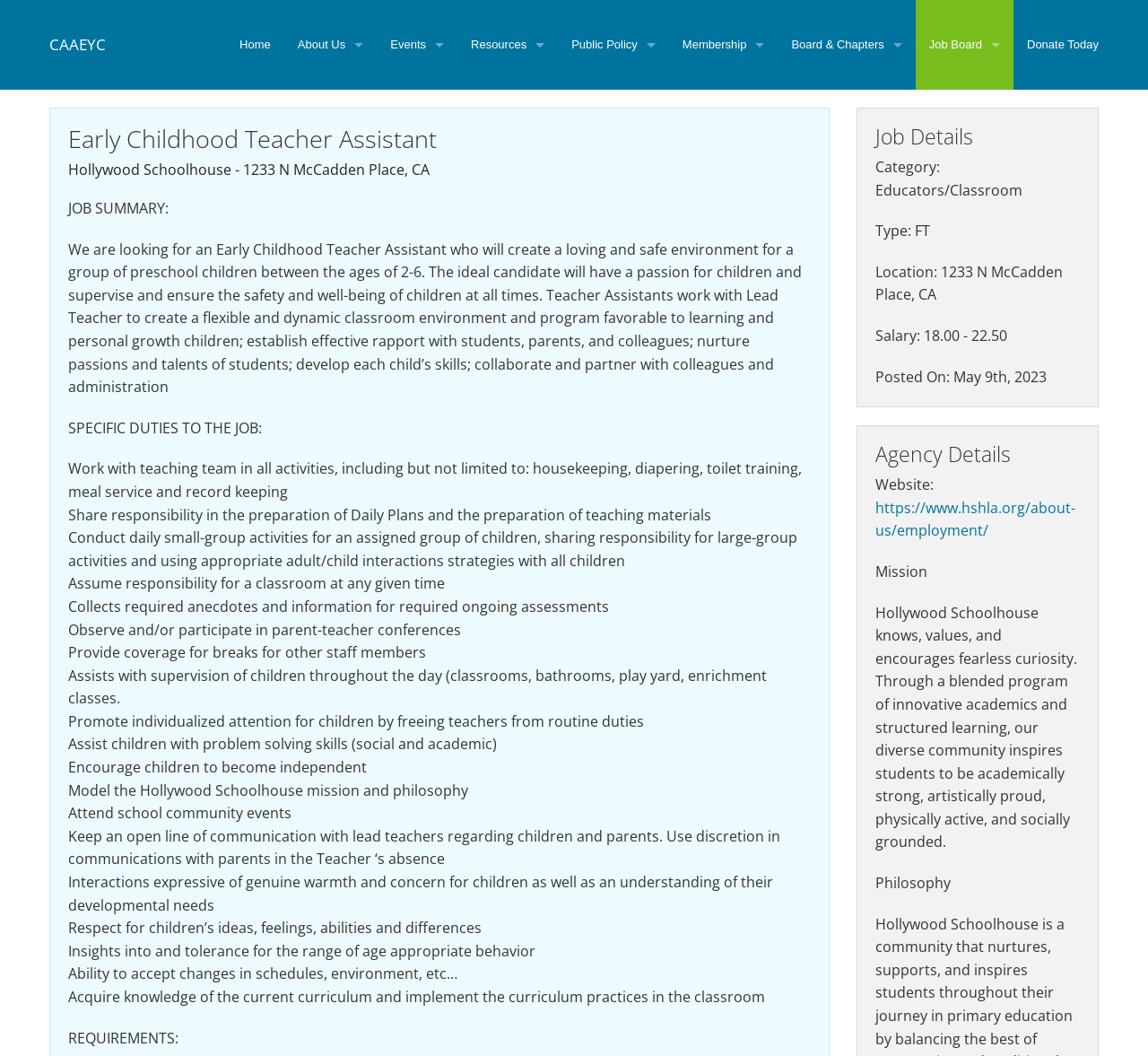What type of job is this?
Refer to the image and provide a one-word or short phrase answer.

FT